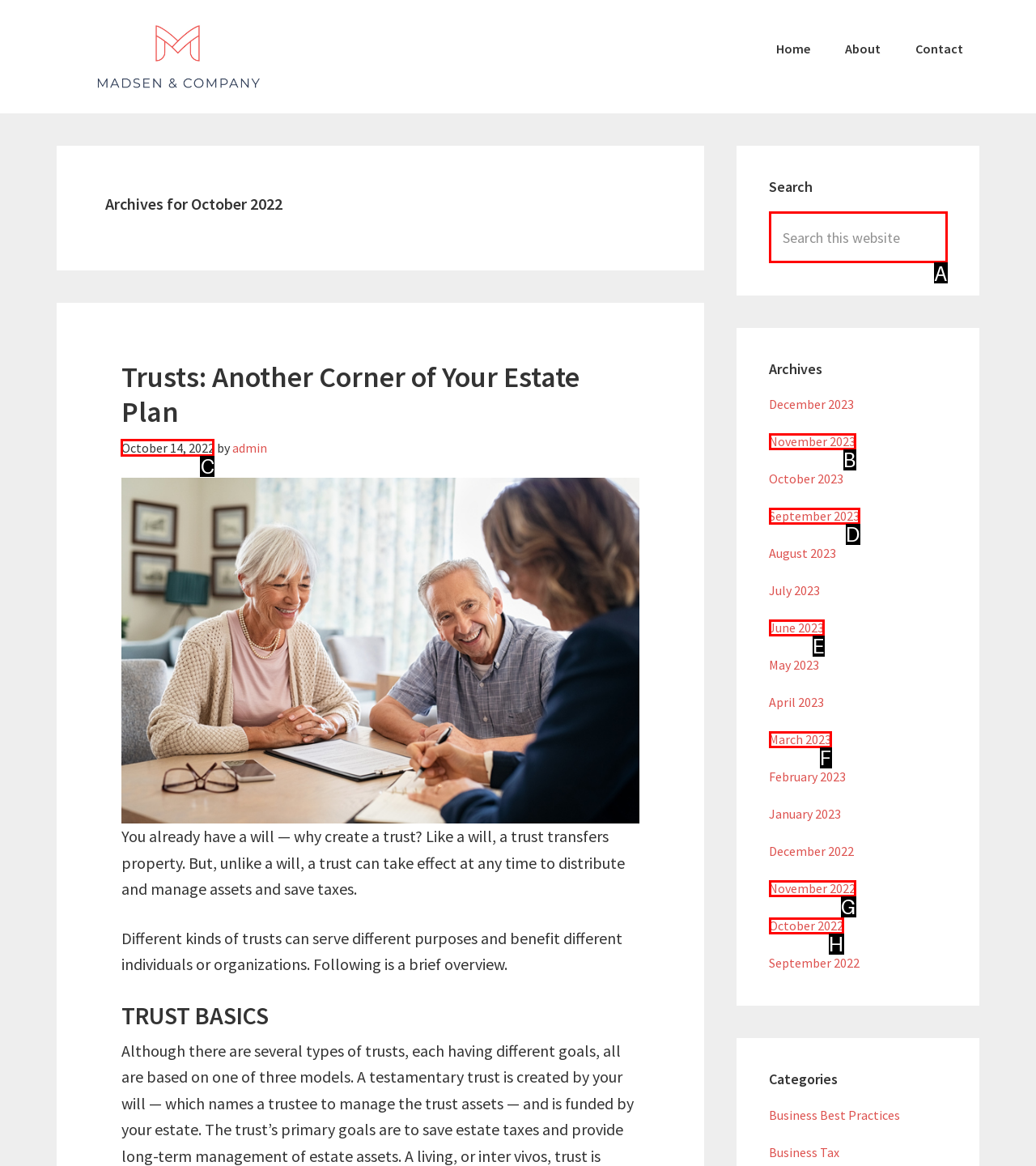Which UI element should you click on to achieve the following task: Visit the 'FACEBOOK' page? Provide the letter of the correct option.

None